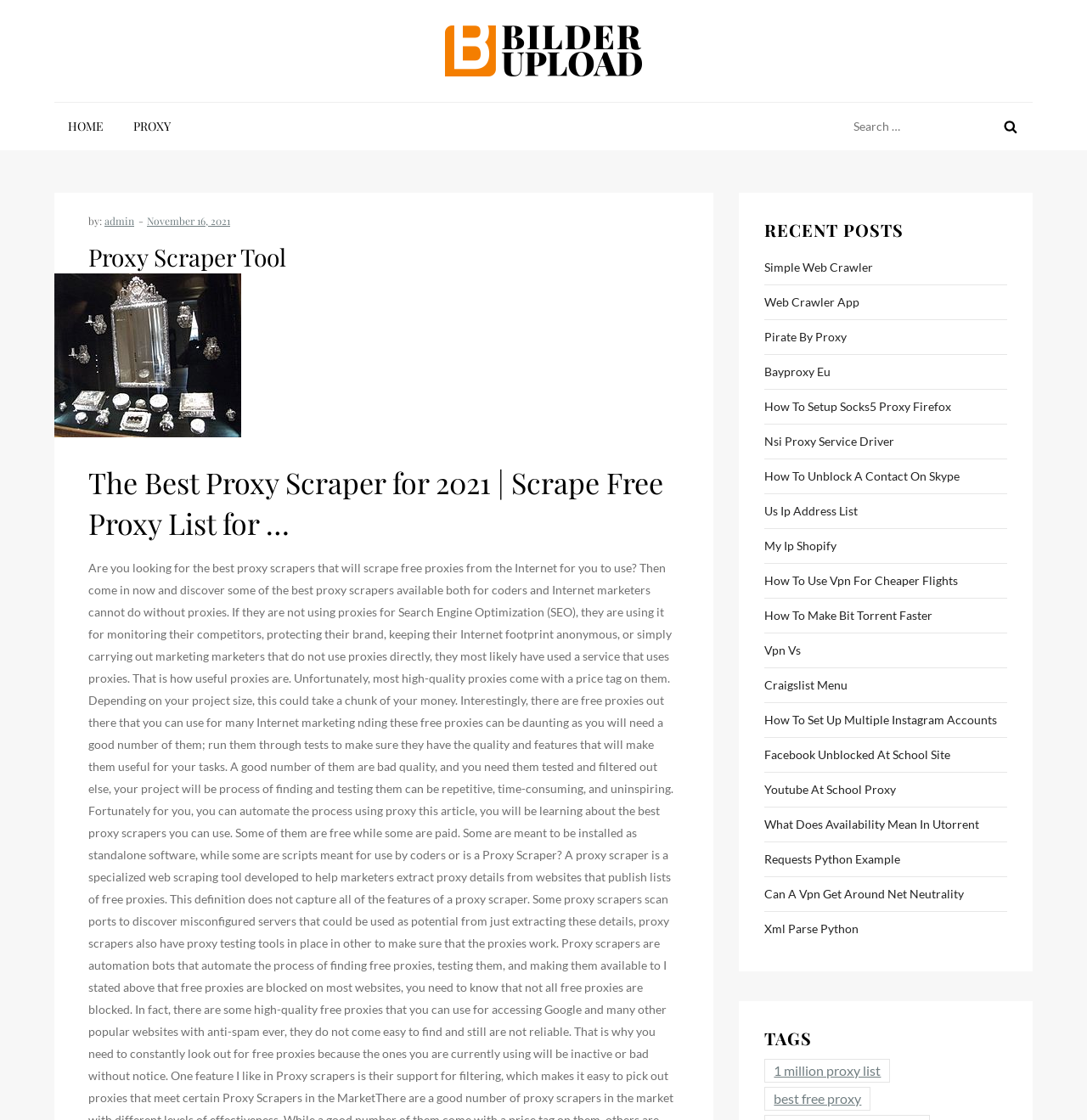Summarize the webpage with intricate details.

The webpage is titled "Proxy Scraper Tool" and appears to be a platform for discovering the best proxy solutions for businesses. At the top left corner, there is a link to "Bilder Upload" accompanied by an image. Below this, there is a brief description of the platform, stating that it provides data-driven recommendations and allows users to compare alternatives to find the right tools.

The top navigation bar consists of three links: "HOME", "PROXY", and a search bar with a button. The search bar is located at the top right corner, and the button has a small image on it.

Below the navigation bar, there is a header section with two headings. The first heading is "Proxy Scraper Tool", and the second heading is a longer title that mentions scraping free proxy lists.

On the right side of the page, there is a section titled "RECENT POSTS" with 15 links to various articles related to proxies, web crawling, and VPNs. These links are arranged vertically, with the most recent post at the top.

At the bottom right corner, there is a section titled "TAGS" with two links to tags related to proxies.

Overall, the webpage appears to be a resource for businesses looking for proxy solutions, with a focus on providing recommendations, comparisons, and relevant articles.